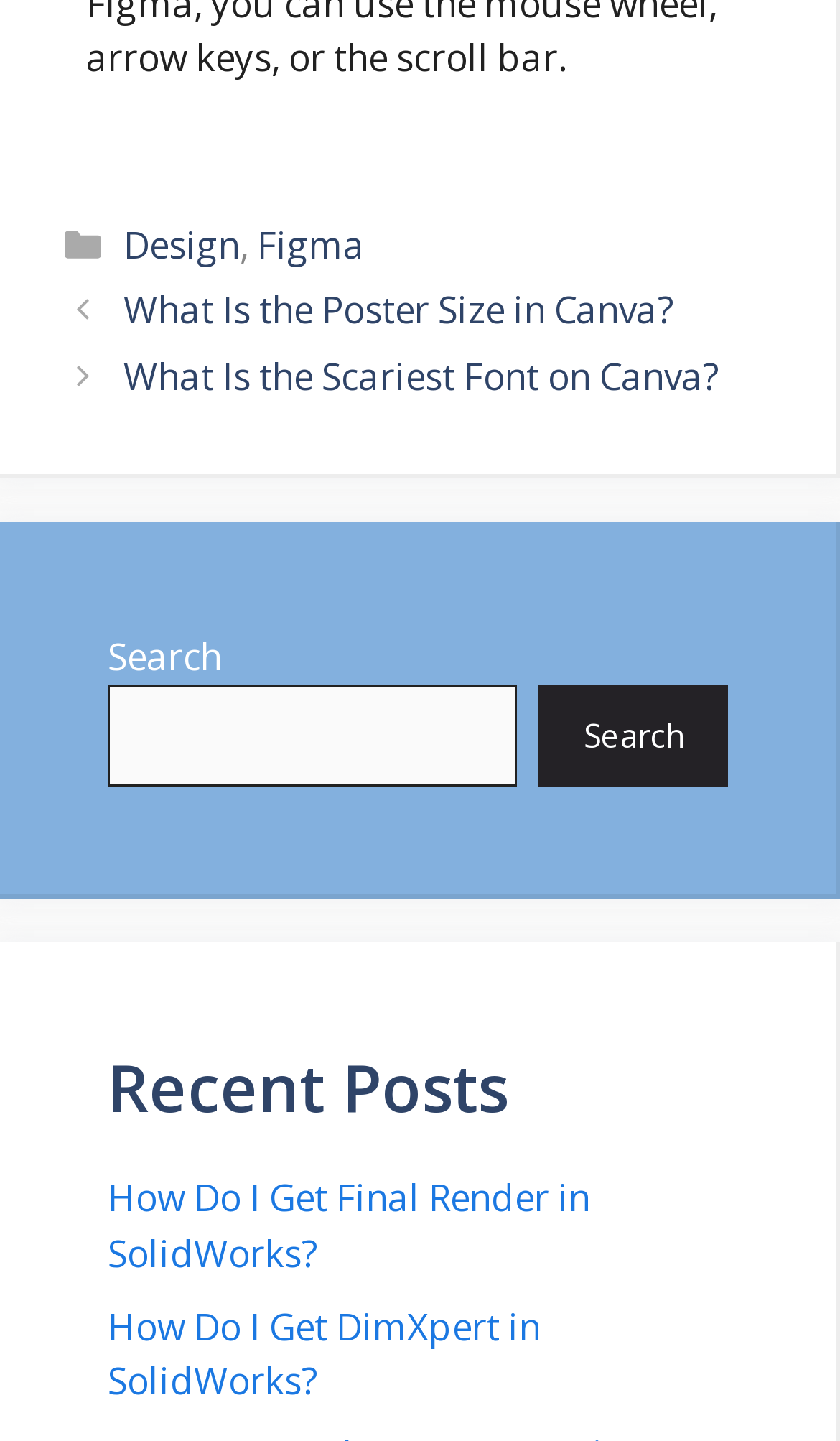Provide a one-word or one-phrase answer to the question:
What is the title of the first post?

What Is the Poster Size in Canva?